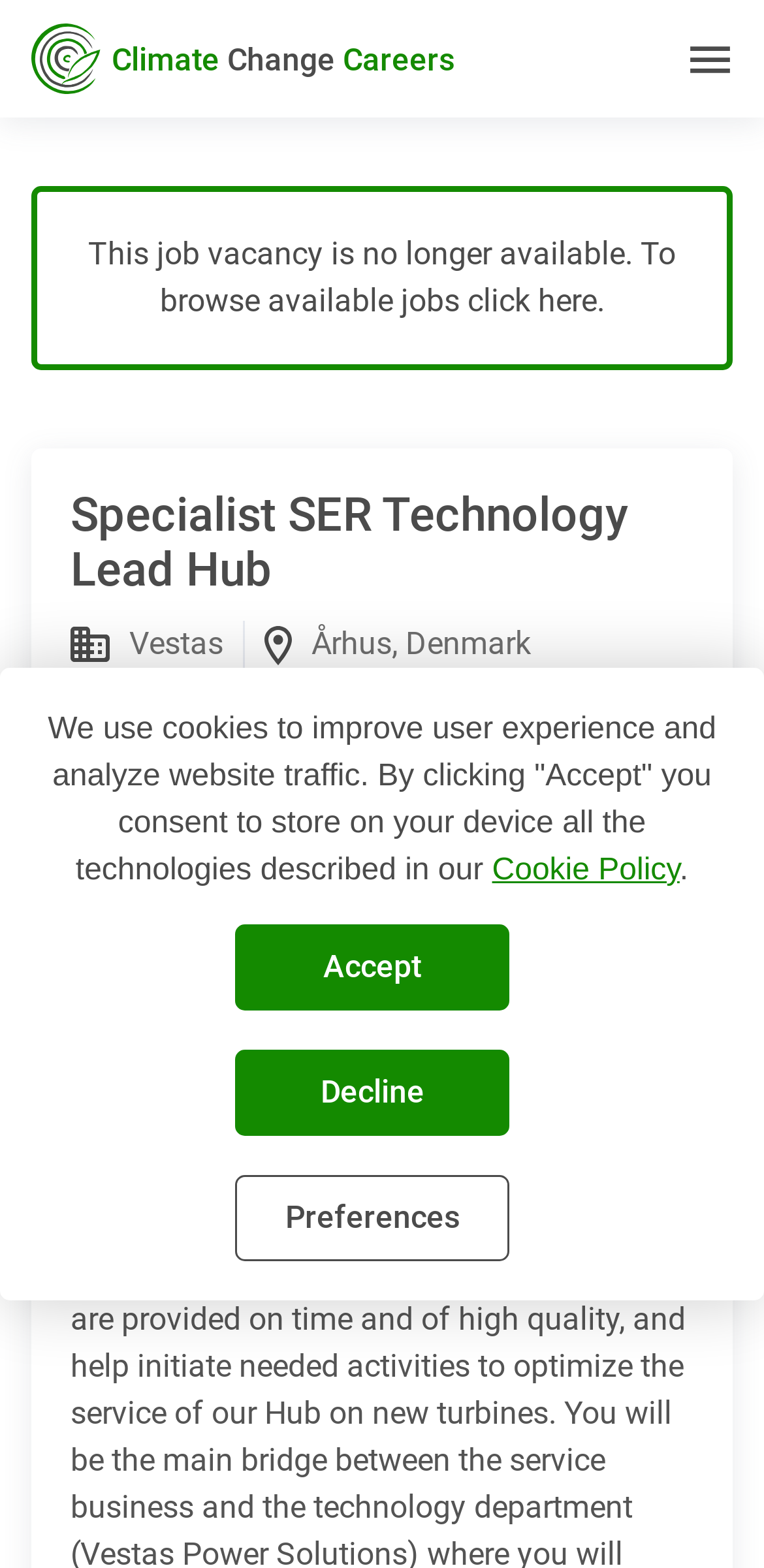Identify the bounding box coordinates for the element you need to click to achieve the following task: "Click Climate Change Careers logo". Provide the bounding box coordinates as four float numbers between 0 and 1, in the form [left, top, right, bottom].

[0.041, 0.015, 0.797, 0.06]